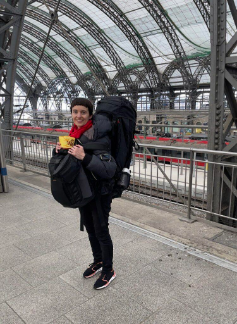Please analyze the image and give a detailed answer to the question:
Where is Omani standing?

The caption clearly states that Omani is standing at a bustling train station in Dresden, Germany, which is evident from the impressive architecture of the station in the background.